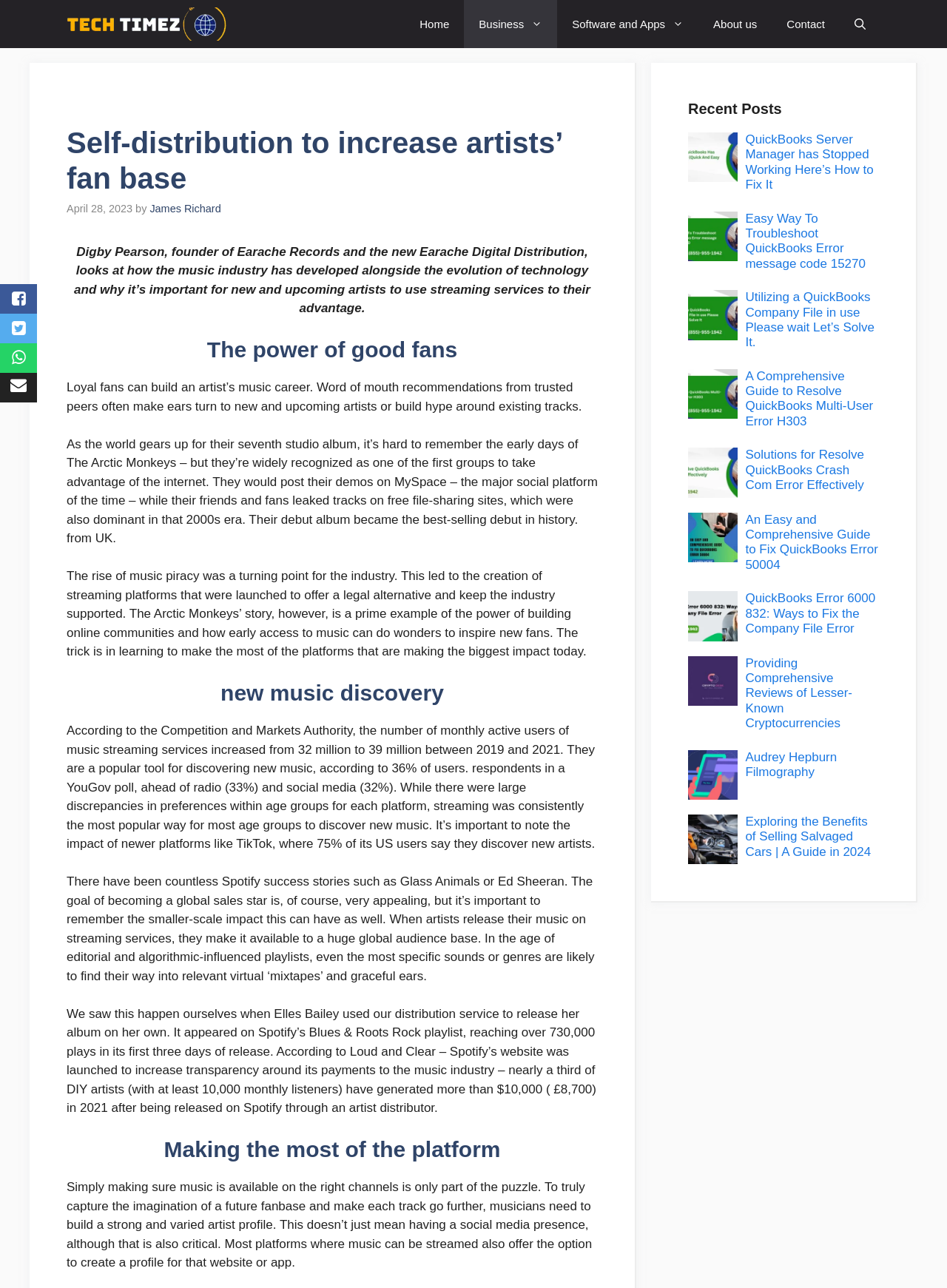Identify the bounding box coordinates for the UI element that matches this description: "Contact".

[0.815, 0.0, 0.887, 0.037]